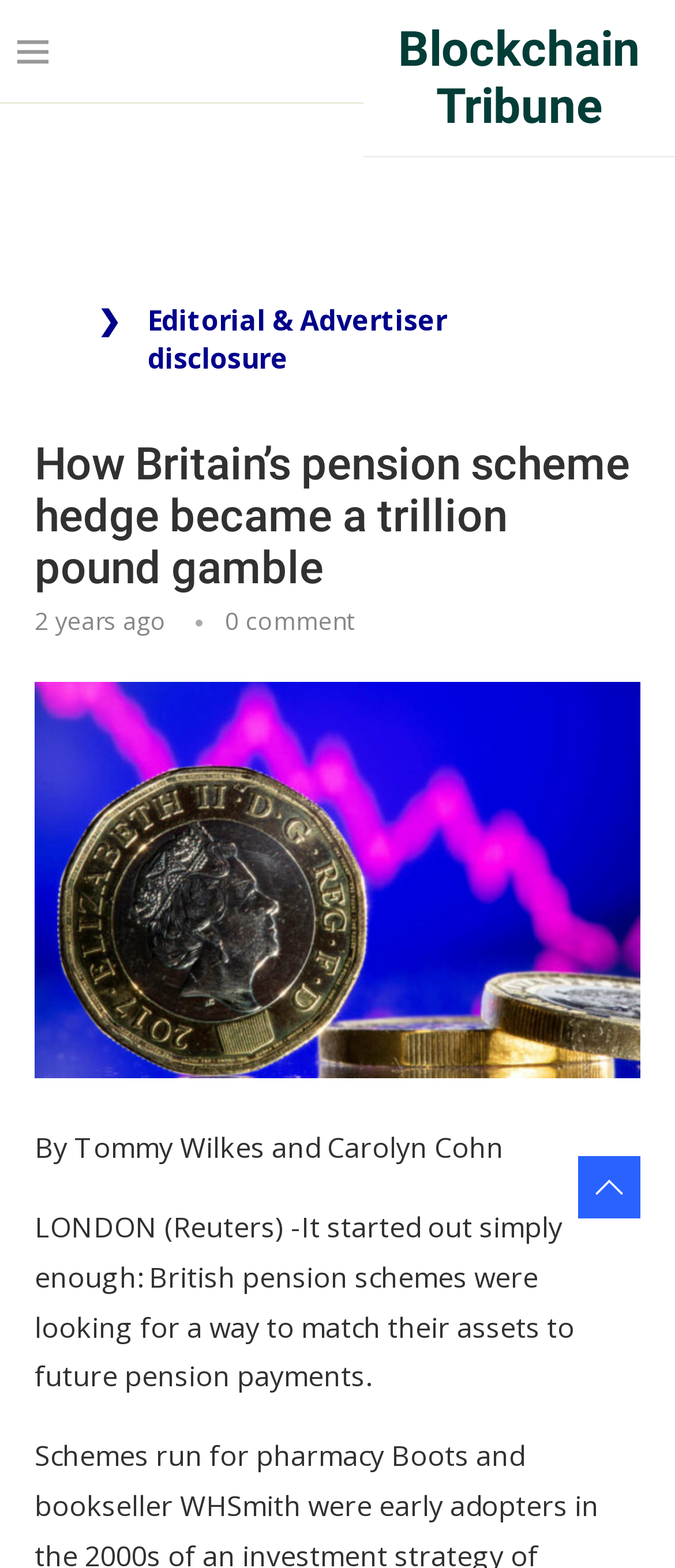Determine the bounding box for the described HTML element: "Blockchain Tribune". Ensure the coordinates are four float numbers between 0 and 1 in the format [left, top, right, bottom].

[0.564, 0.013, 0.974, 0.086]